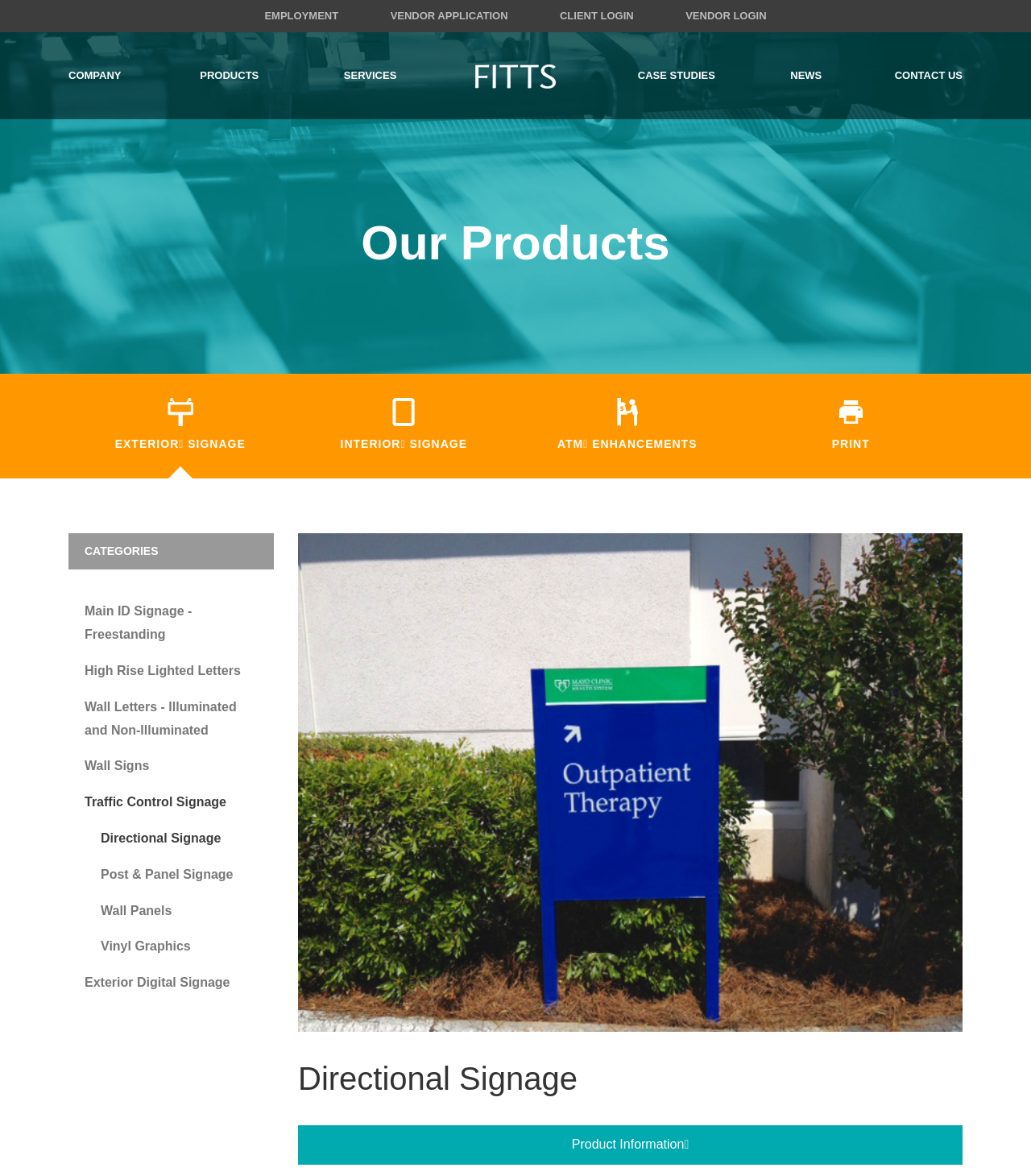Please identify the bounding box coordinates of the region to click in order to complete the given instruction: "View Fitts company information". The coordinates should be four float numbers between 0 and 1, i.e., [left, top, right, bottom].

[0.46, 0.048, 0.54, 0.084]